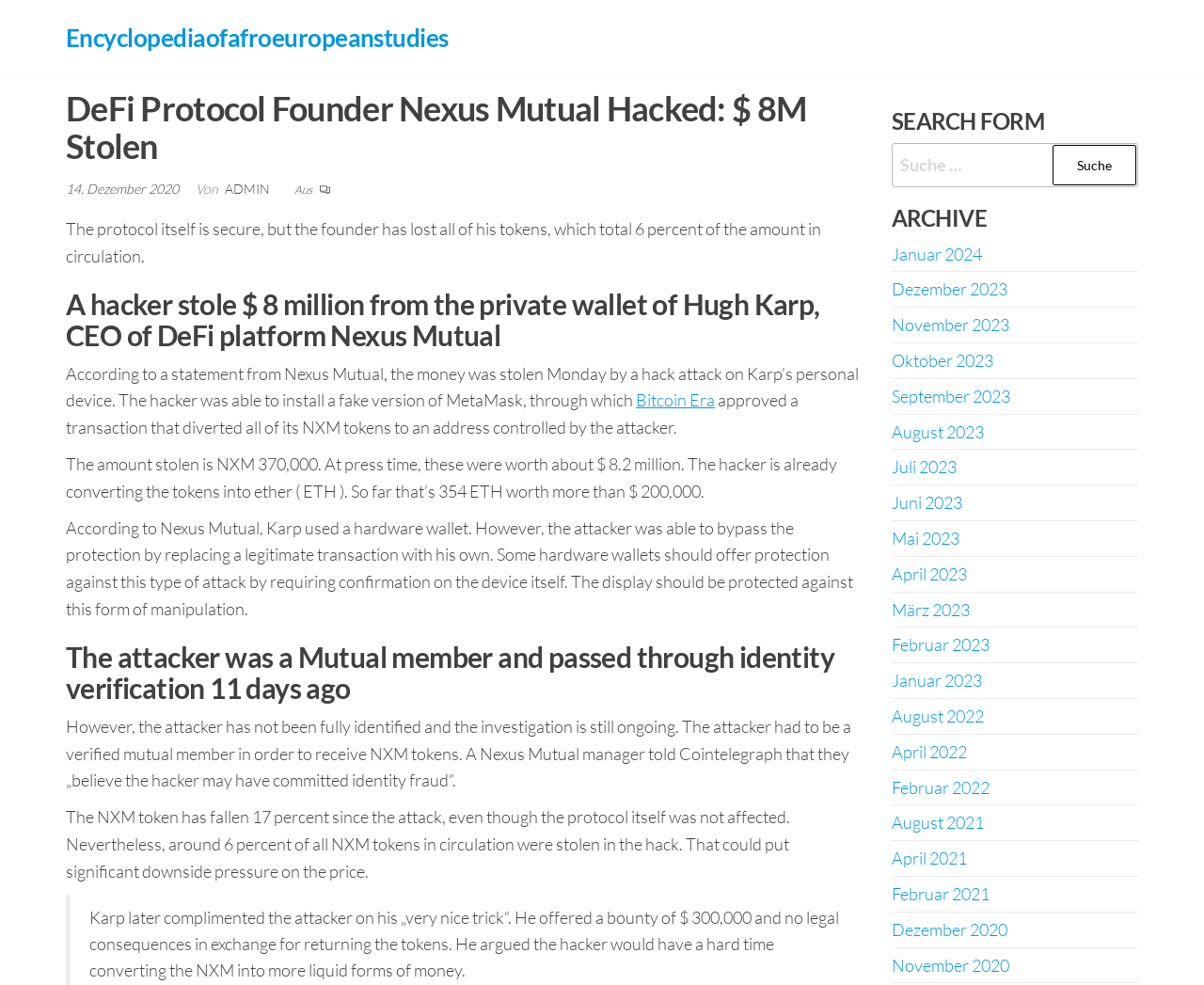What is the value of the stolen NXM tokens?
Please ensure your answer is as detailed and informative as possible.

The article states that the stolen NXM tokens are worth about $8.2 million at press time.